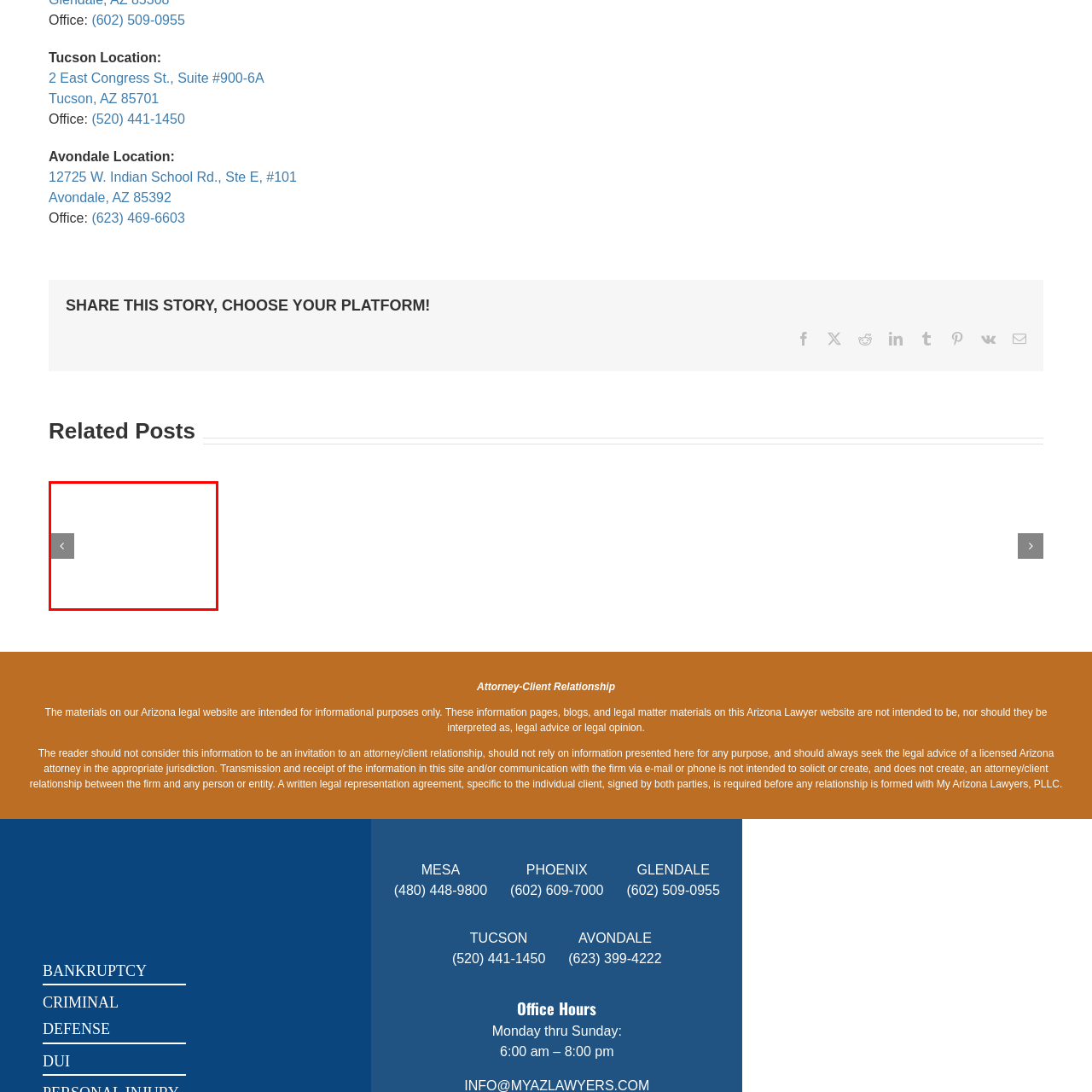What type of jobs is the menu related to?
Direct your attention to the area of the image outlined in red and provide a detailed response based on the visual information available.

The menu is related to gig economy jobs, specifically those with companies like DoorDash, Uber, and Lyft, as mentioned in the title. This suggests that the menu is relevant to workers in these industries who want to understand their rights and obligations regarding wage garnishment.